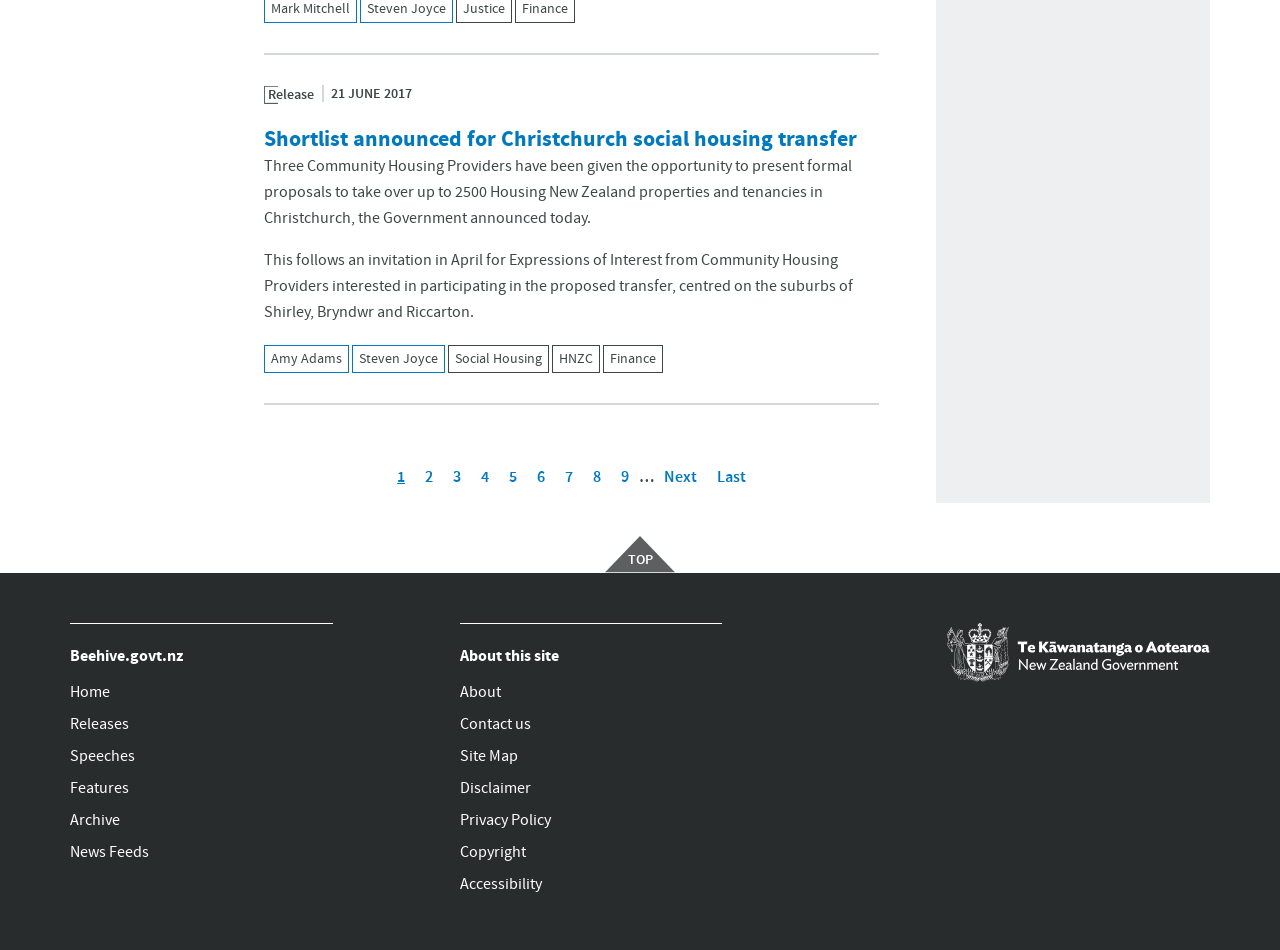Find and specify the bounding box coordinates that correspond to the clickable region for the instruction: "Click on the link to view page 2".

[0.324, 0.48, 0.346, 0.522]